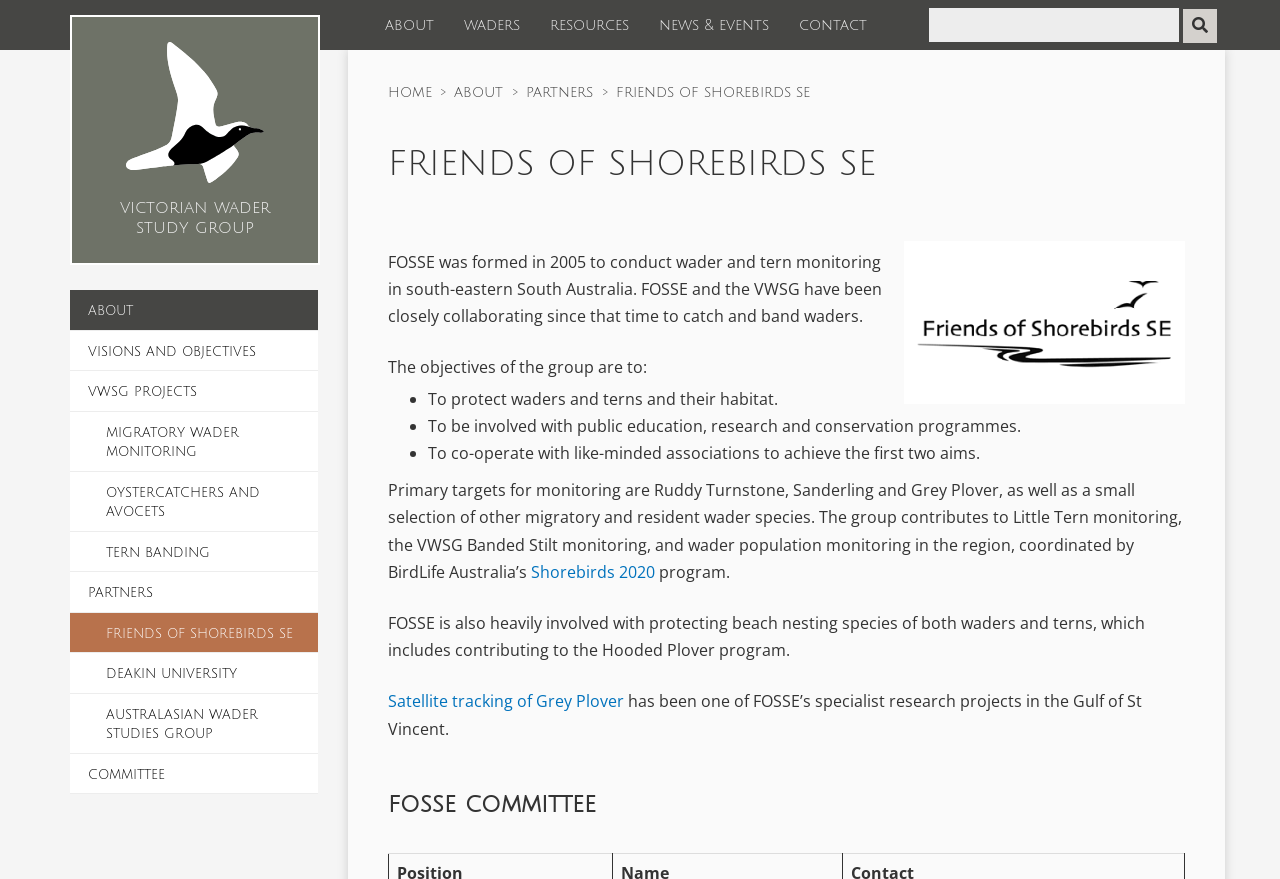What is the name of the group mentioned in the webpage?
Please use the visual content to give a single word or phrase answer.

Friends of Shorebirds SE